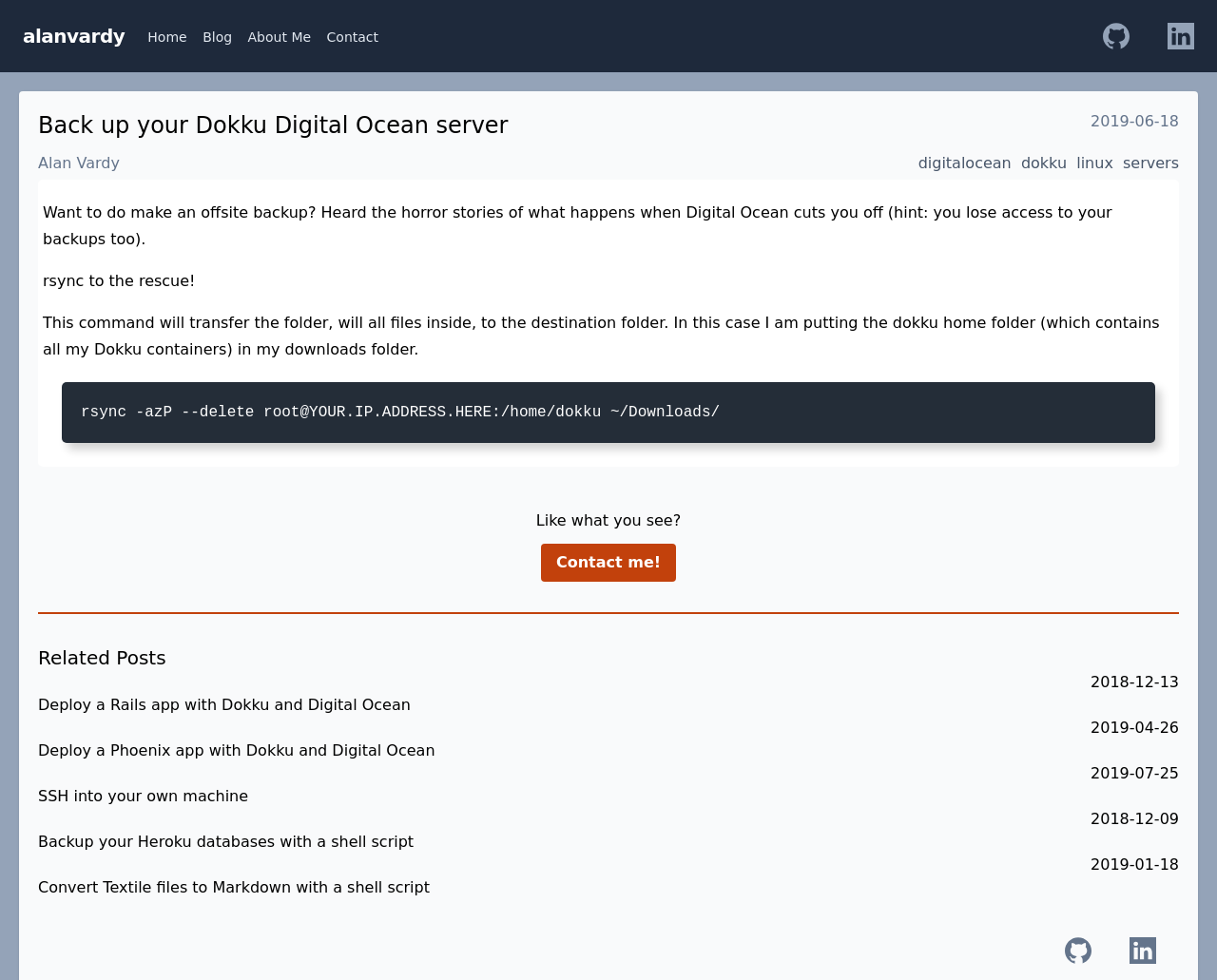Locate the bounding box coordinates of the element that needs to be clicked to carry out the instruction: "Click on the 'digitalocean' link". The coordinates should be given as four float numbers ranging from 0 to 1, i.e., [left, top, right, bottom].

[0.754, 0.157, 0.831, 0.176]